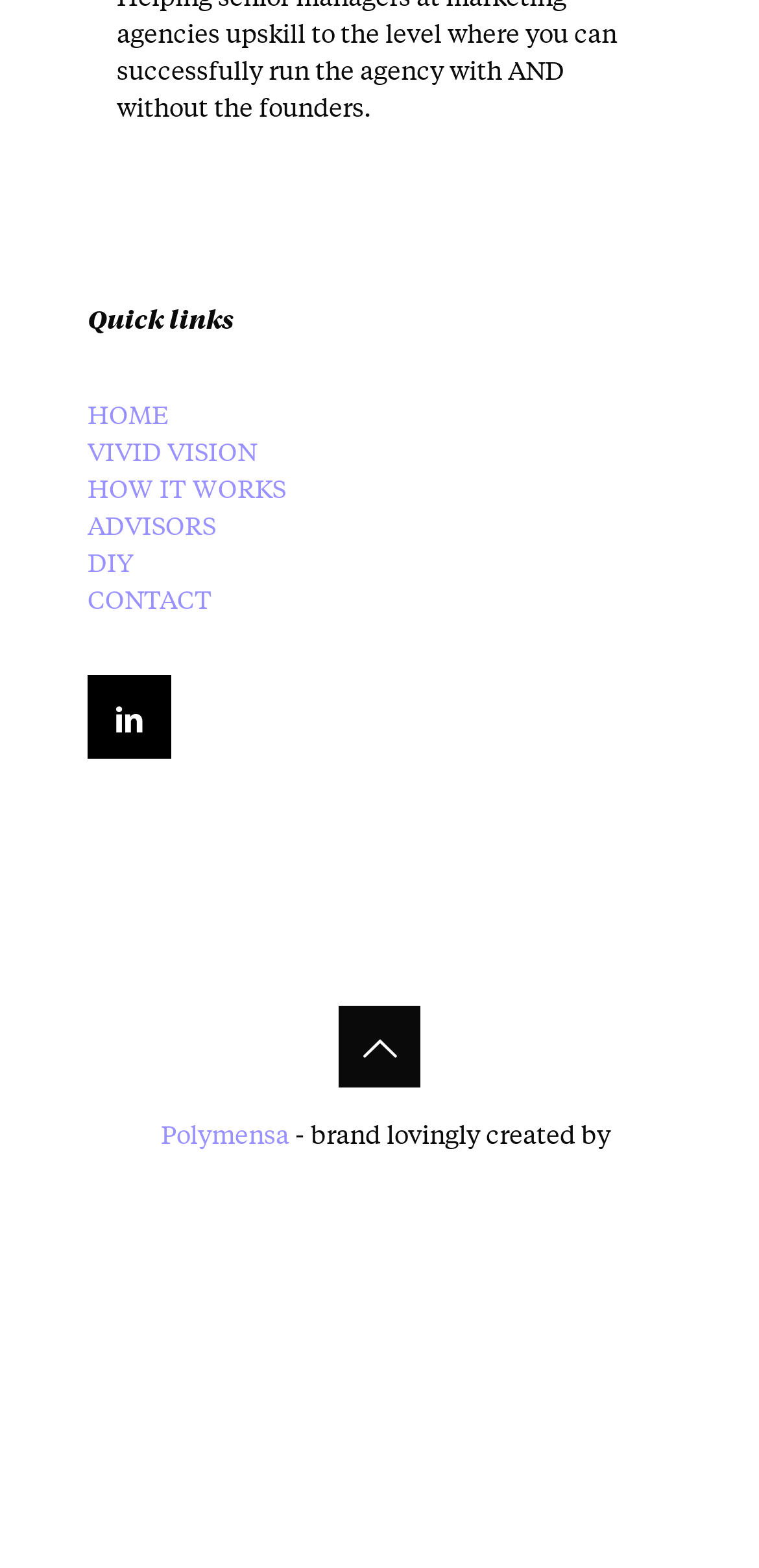Determine the bounding box coordinates of the clickable region to follow the instruction: "Click on the Back to top icon".

[0.446, 0.642, 0.554, 0.694]